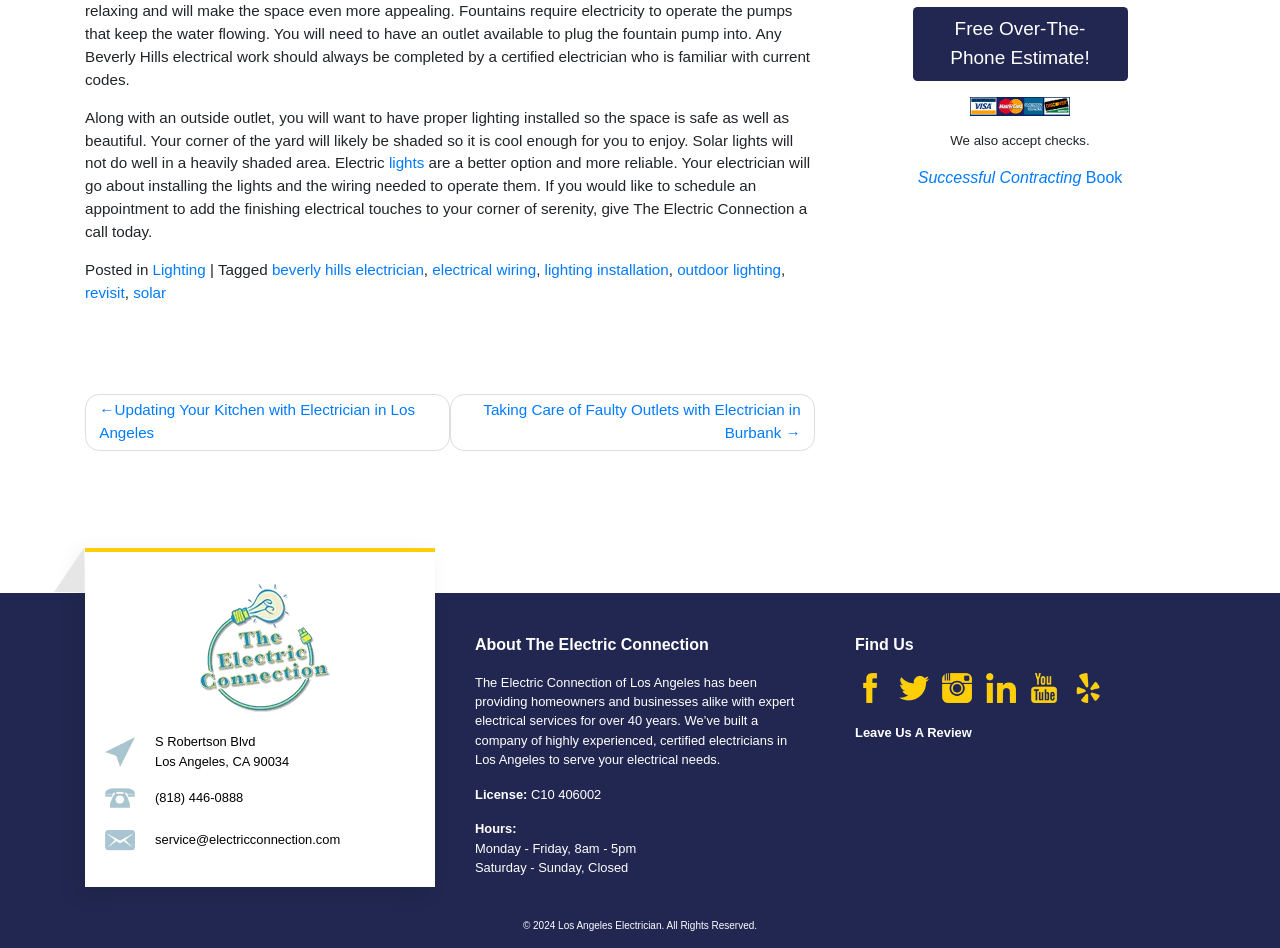Identify the bounding box coordinates for the UI element described as follows: Leave Us A Review. Use the format (top-left x, top-left y, bottom-right x, bottom-right y) and ensure all values are floating point numbers between 0 and 1.

[0.668, 0.764, 0.759, 0.78]